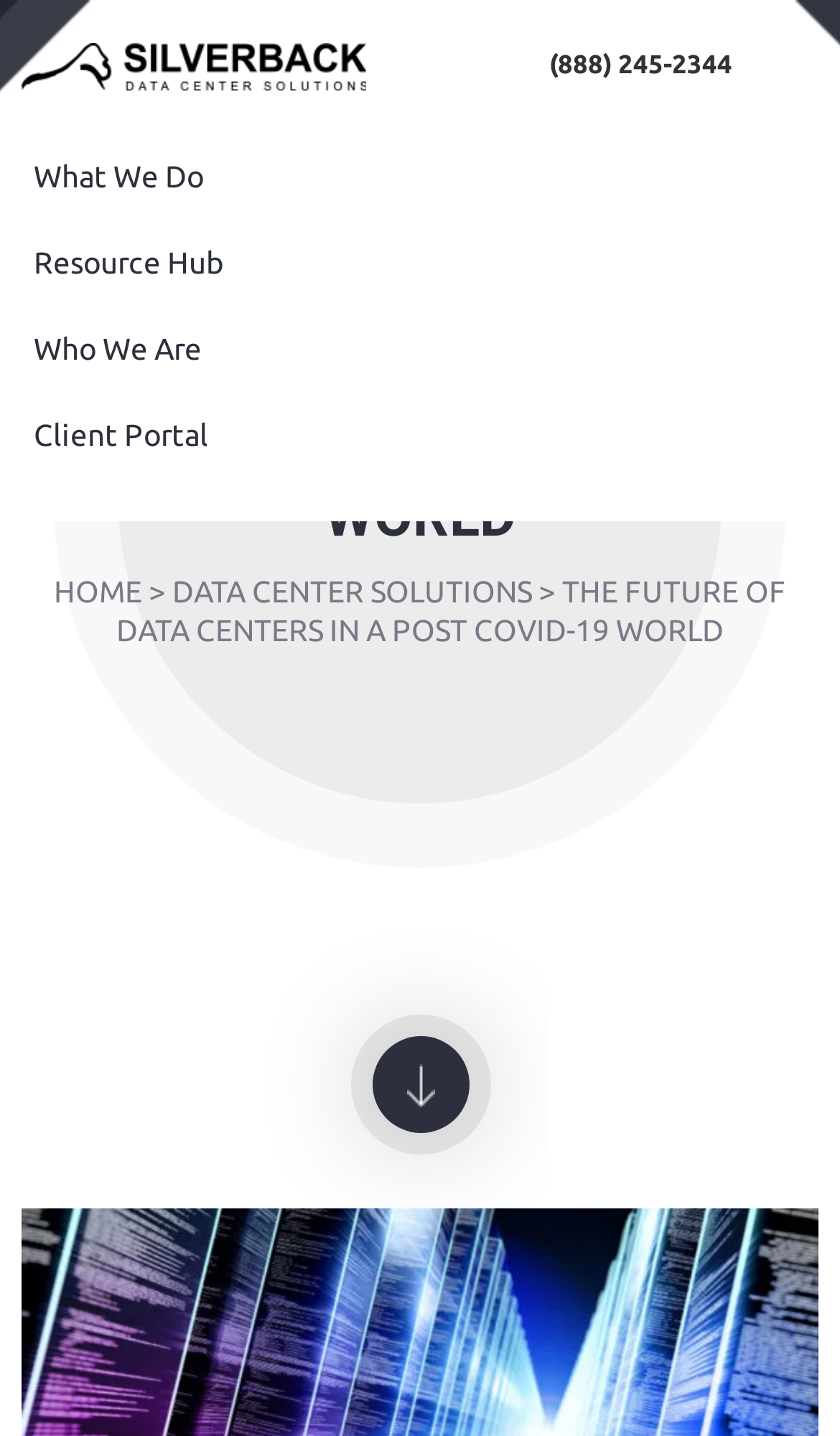Using the format (top-left x, top-left y, bottom-right x, bottom-right y), provide the bounding box coordinates for the described UI element. All values should be floating point numbers between 0 and 1: Silverback Data Center Solutions

[0.025, 0.03, 0.435, 0.063]